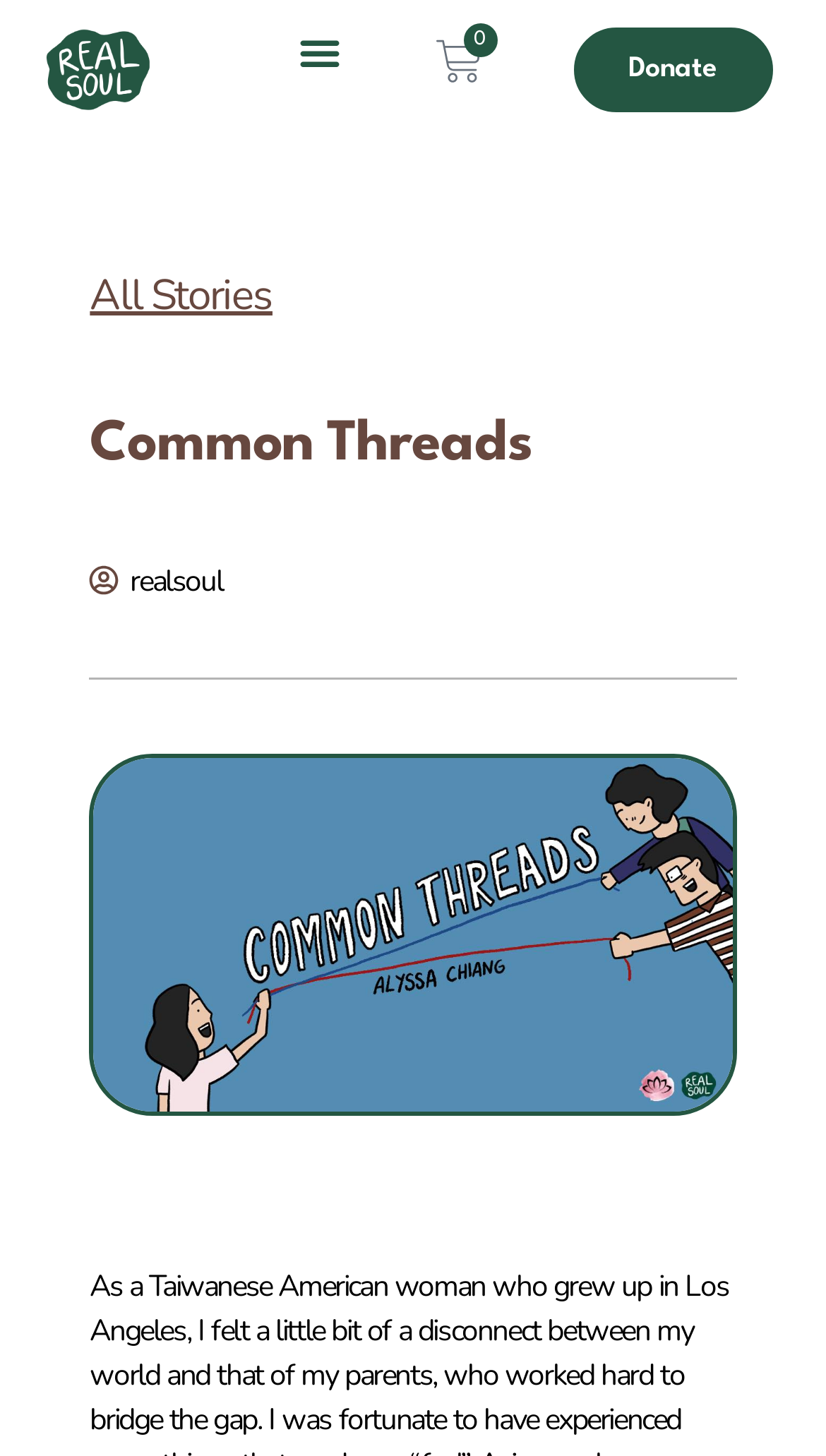Locate the bounding box coordinates for the element described below: "$0.00 0 Cart". The coordinates must be four float values between 0 and 1, formatted as [left, top, right, bottom].

[0.466, 0.009, 0.645, 0.086]